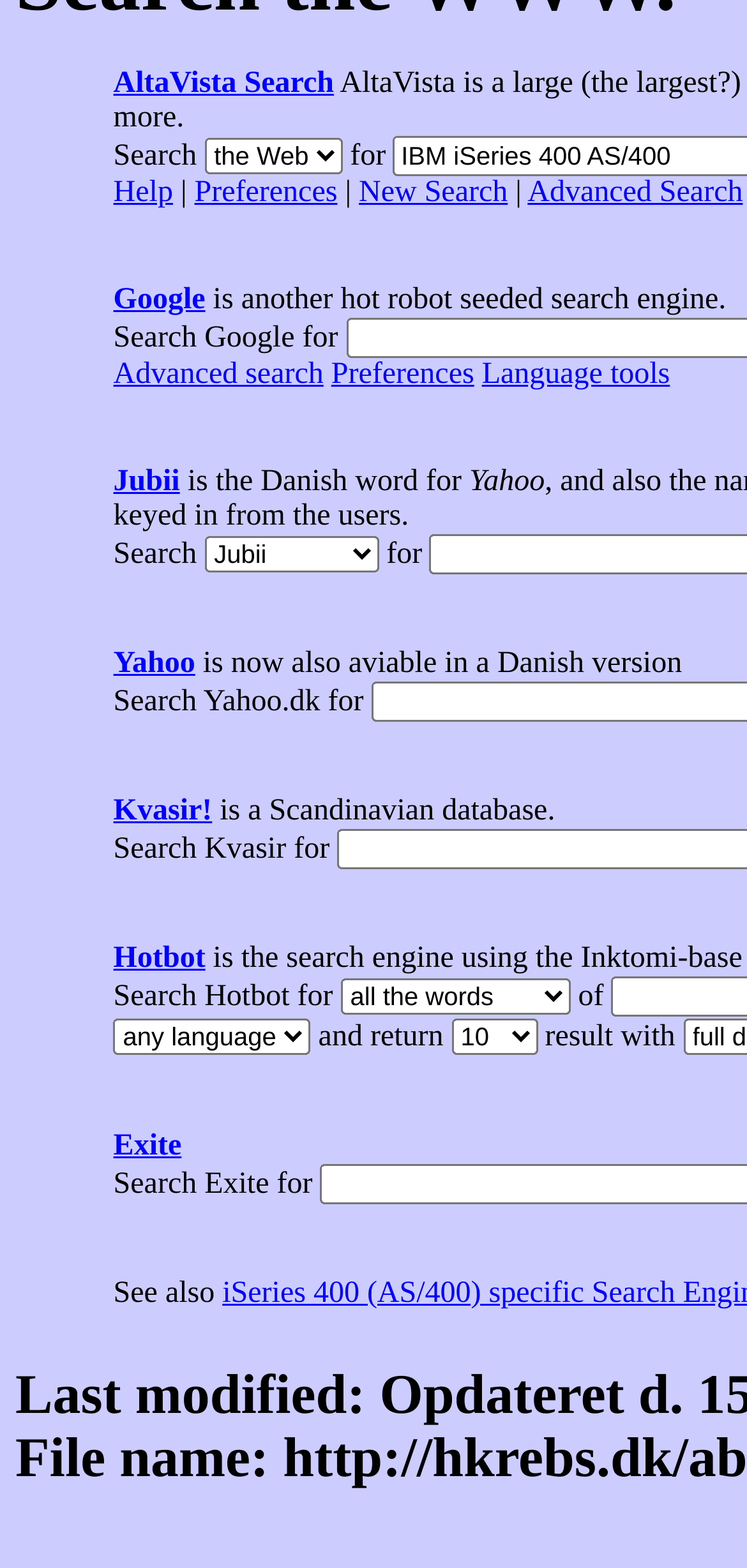What is the default search engine?
Based on the image, give a one-word or short phrase answer.

AltaVista